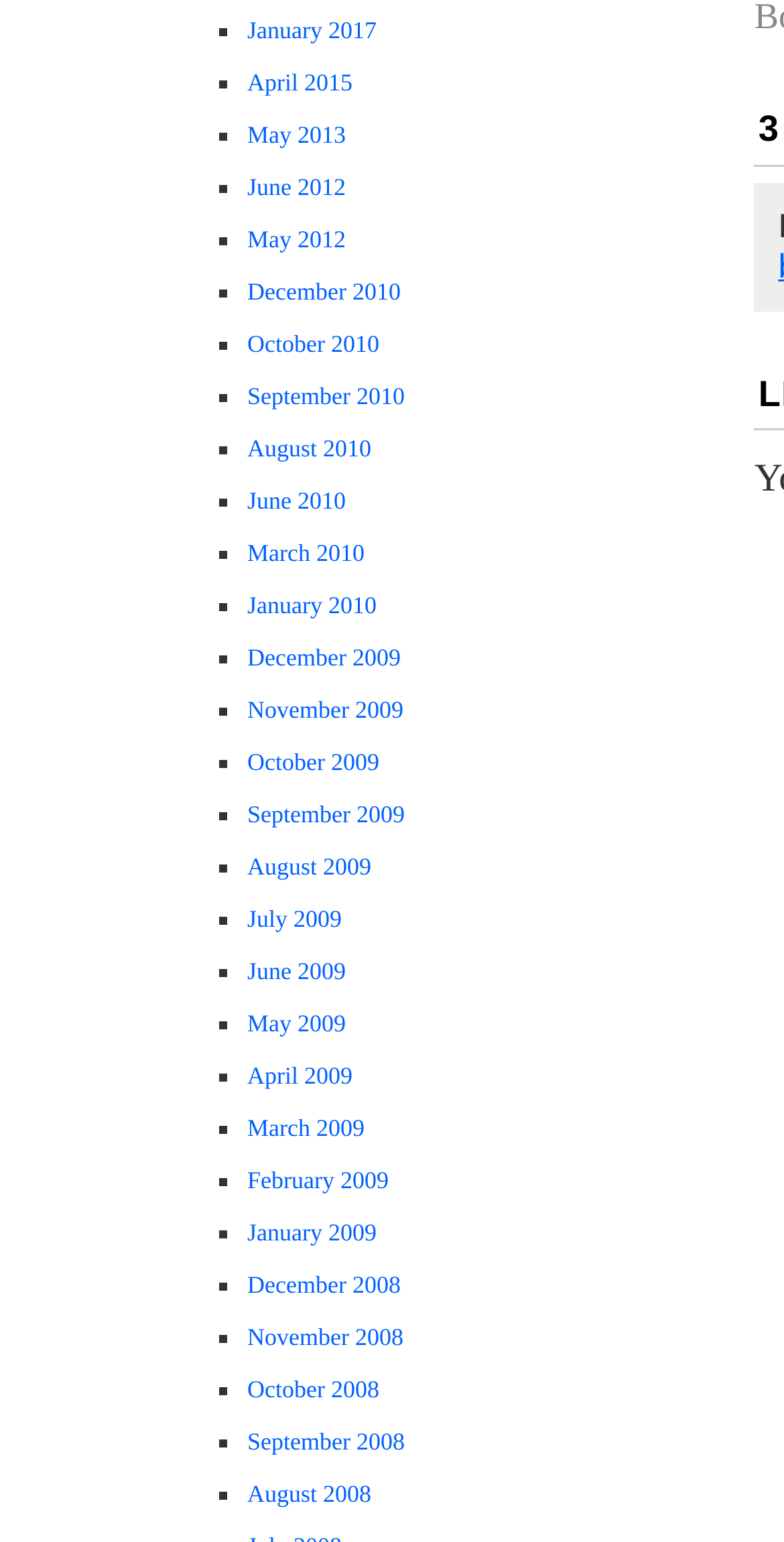How many links are on this webpage?
Based on the screenshot, provide your answer in one word or phrase.

40